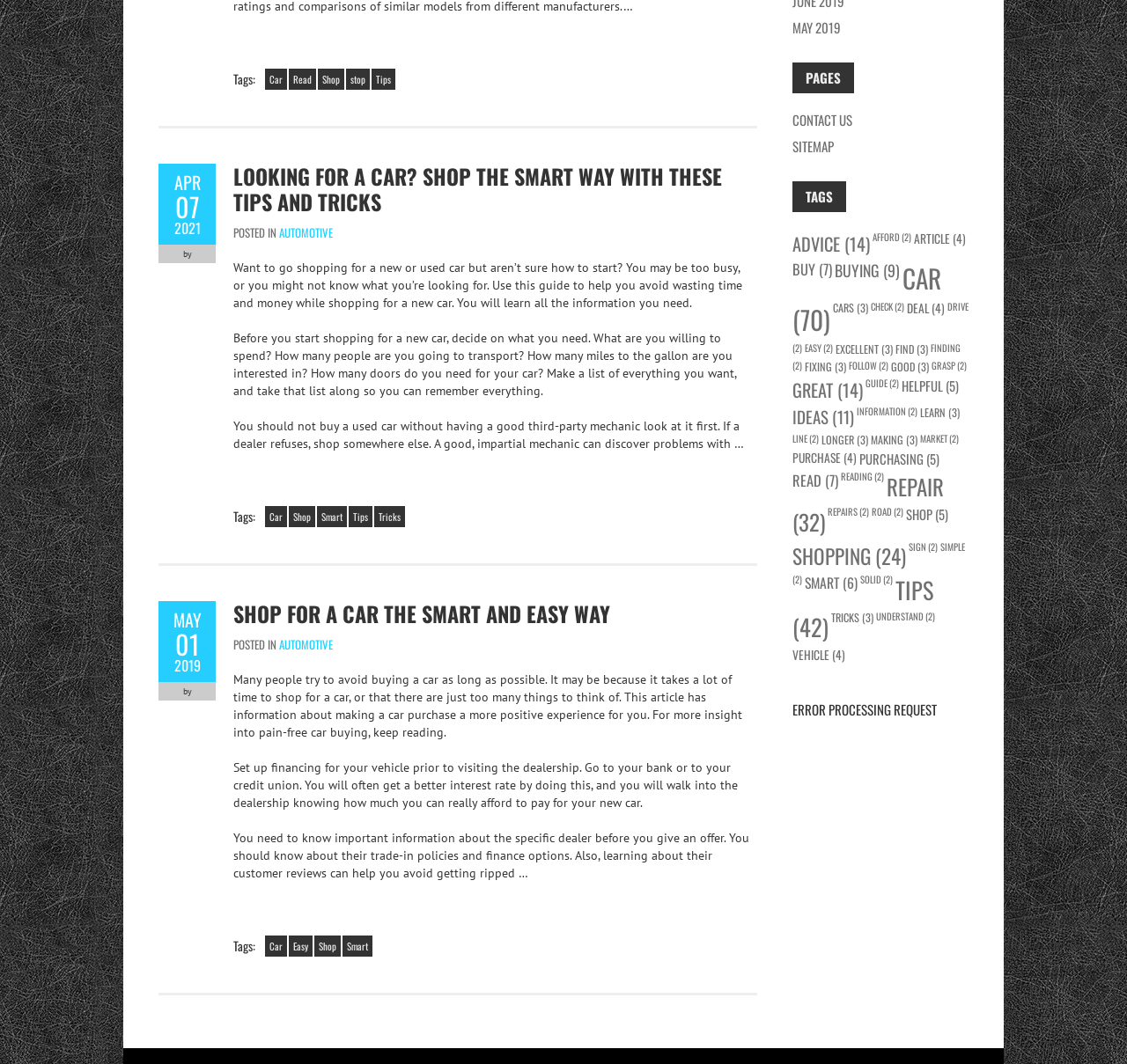Could you locate the bounding box coordinates for the section that should be clicked to accomplish this task: "Click on the 'Car' tag".

[0.235, 0.064, 0.255, 0.084]